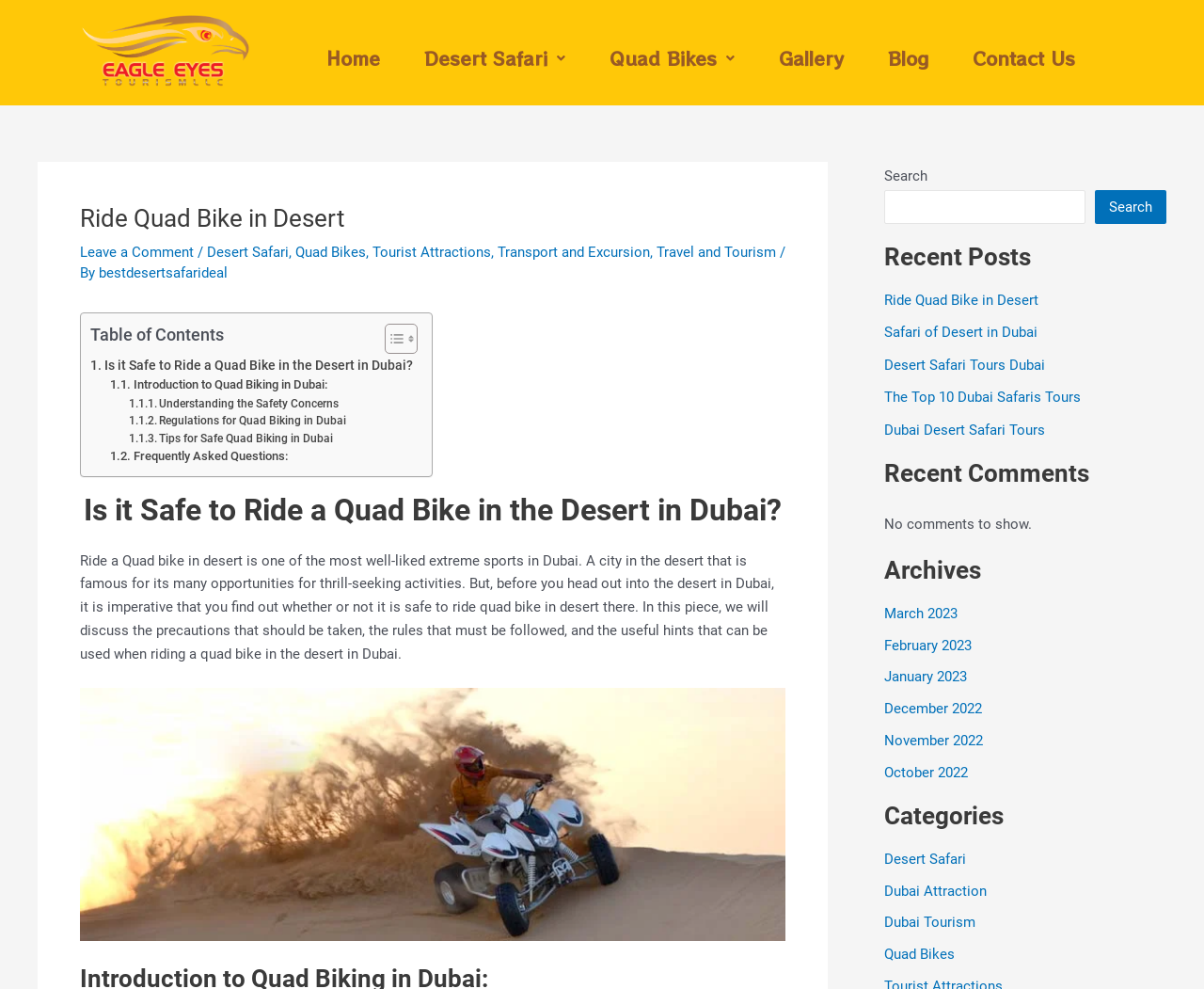Determine the bounding box coordinates of the section I need to click to execute the following instruction: "Search for something". Provide the coordinates as four float numbers between 0 and 1, i.e., [left, top, right, bottom].

[0.734, 0.192, 0.902, 0.226]